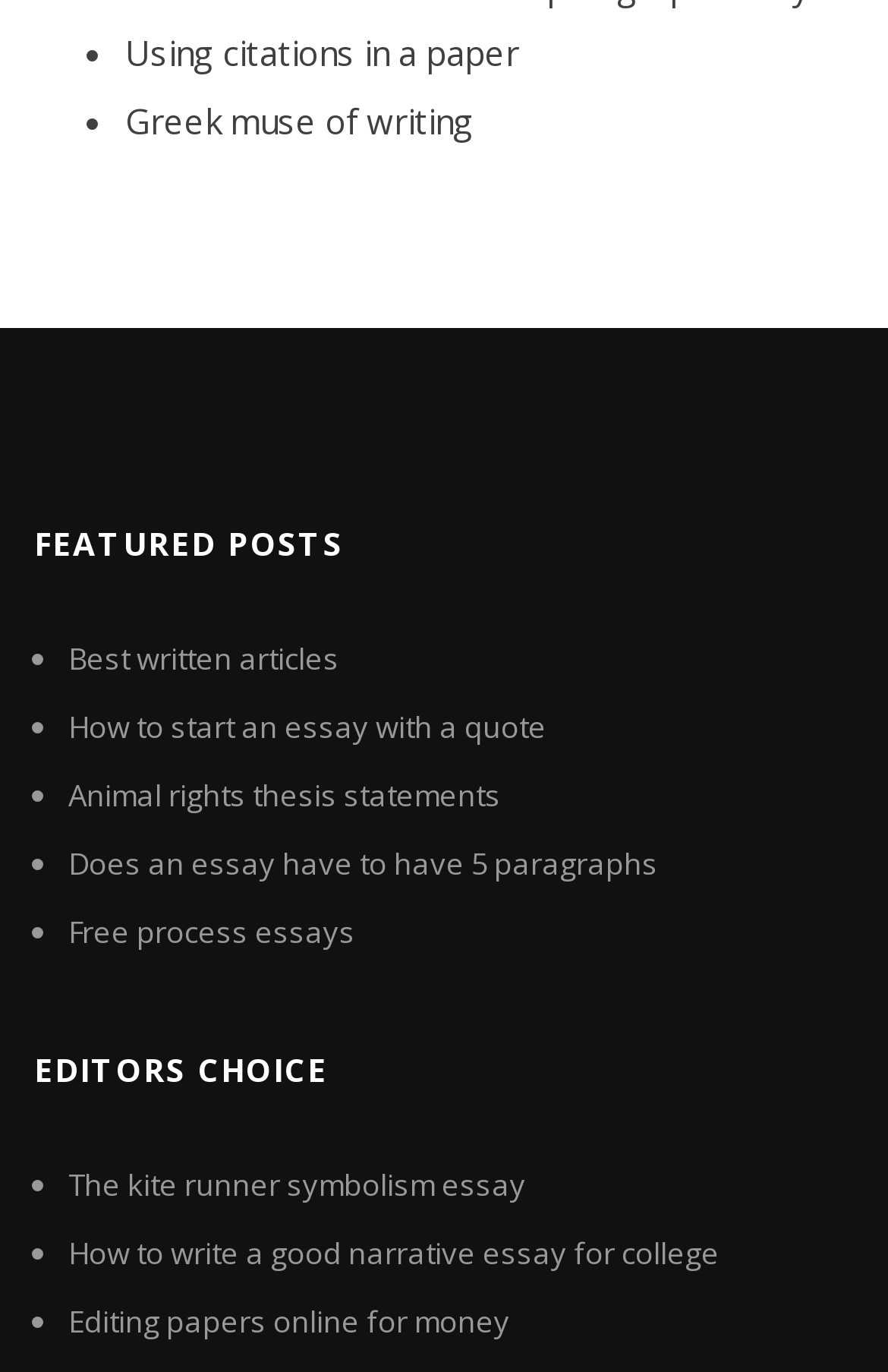Please identify the bounding box coordinates of the area I need to click to accomplish the following instruction: "Visit SfAA Global".

None